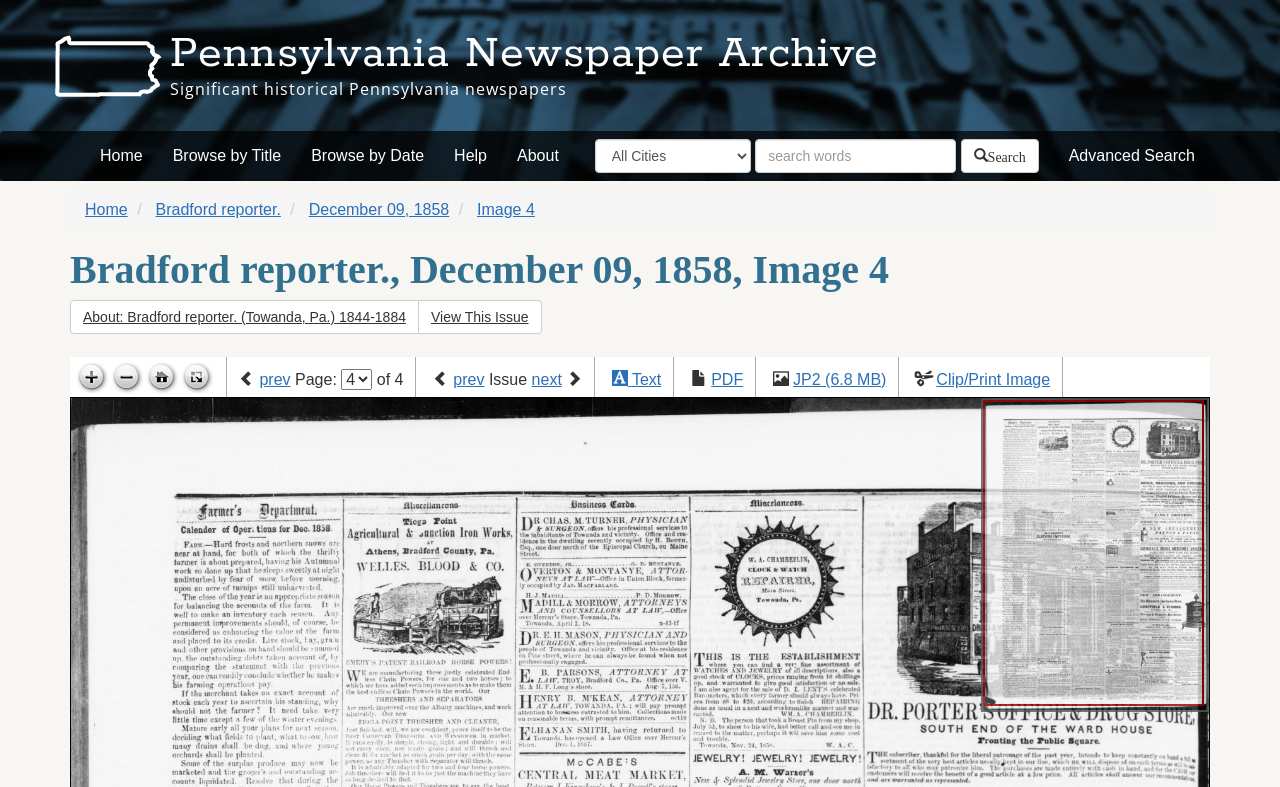Provide a brief response to the question below using a single word or phrase: 
What are the options to view the newspaper issue?

View This Issue, Text, PDF, JP2